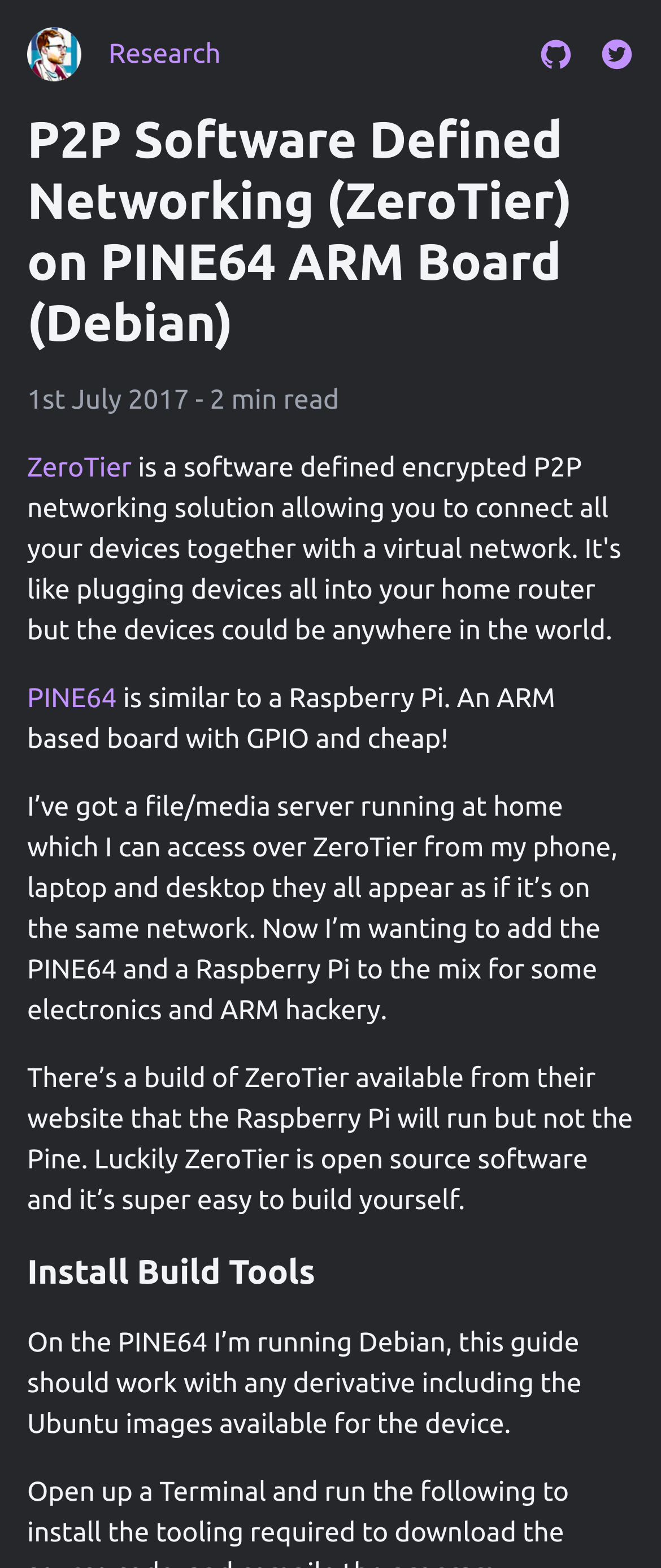Mark the bounding box of the element that matches the following description: "Research".

[0.164, 0.022, 0.334, 0.048]